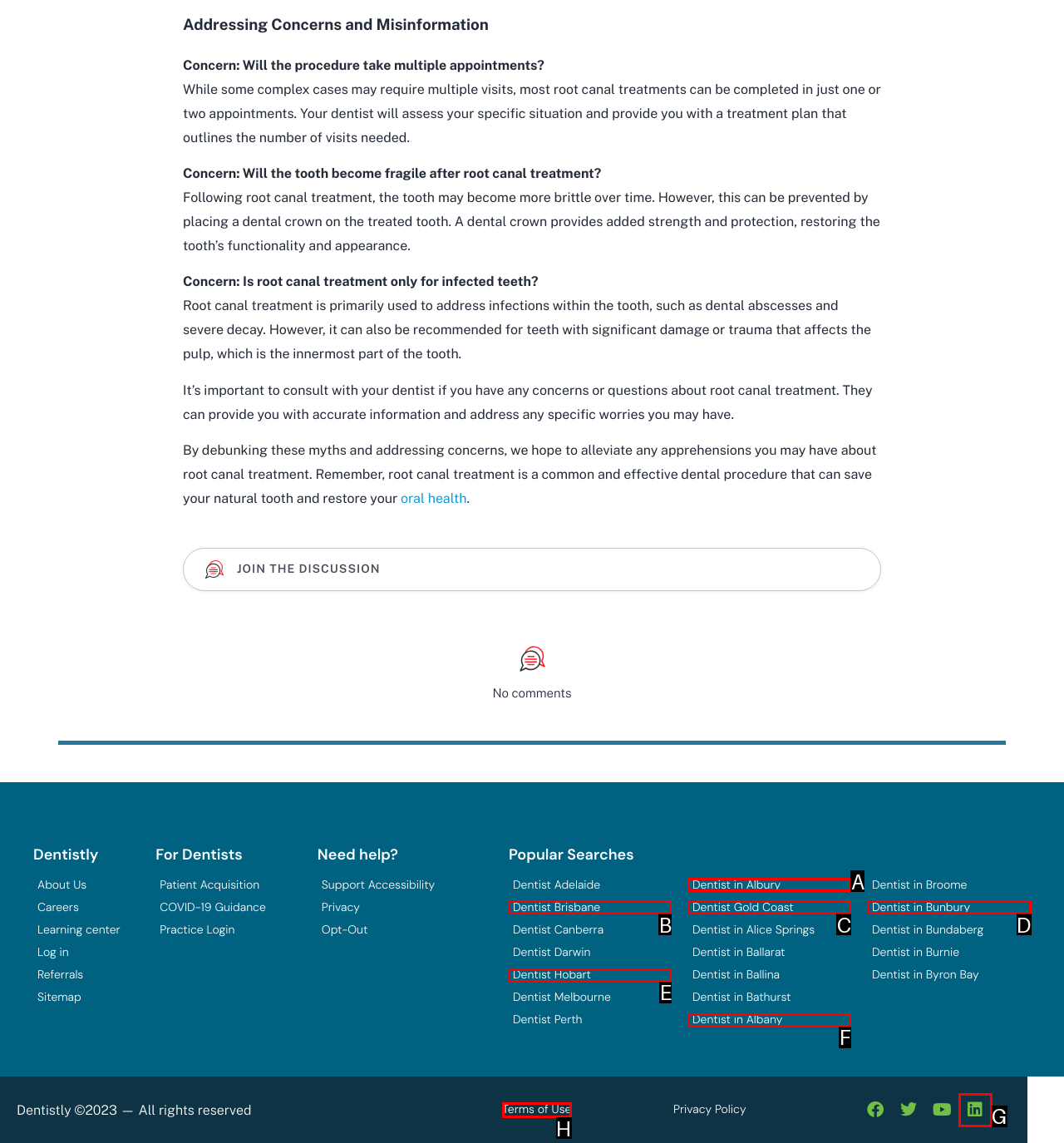Point out which UI element to click to complete this task: View 'Terms of Use'
Answer with the letter corresponding to the right option from the available choices.

H